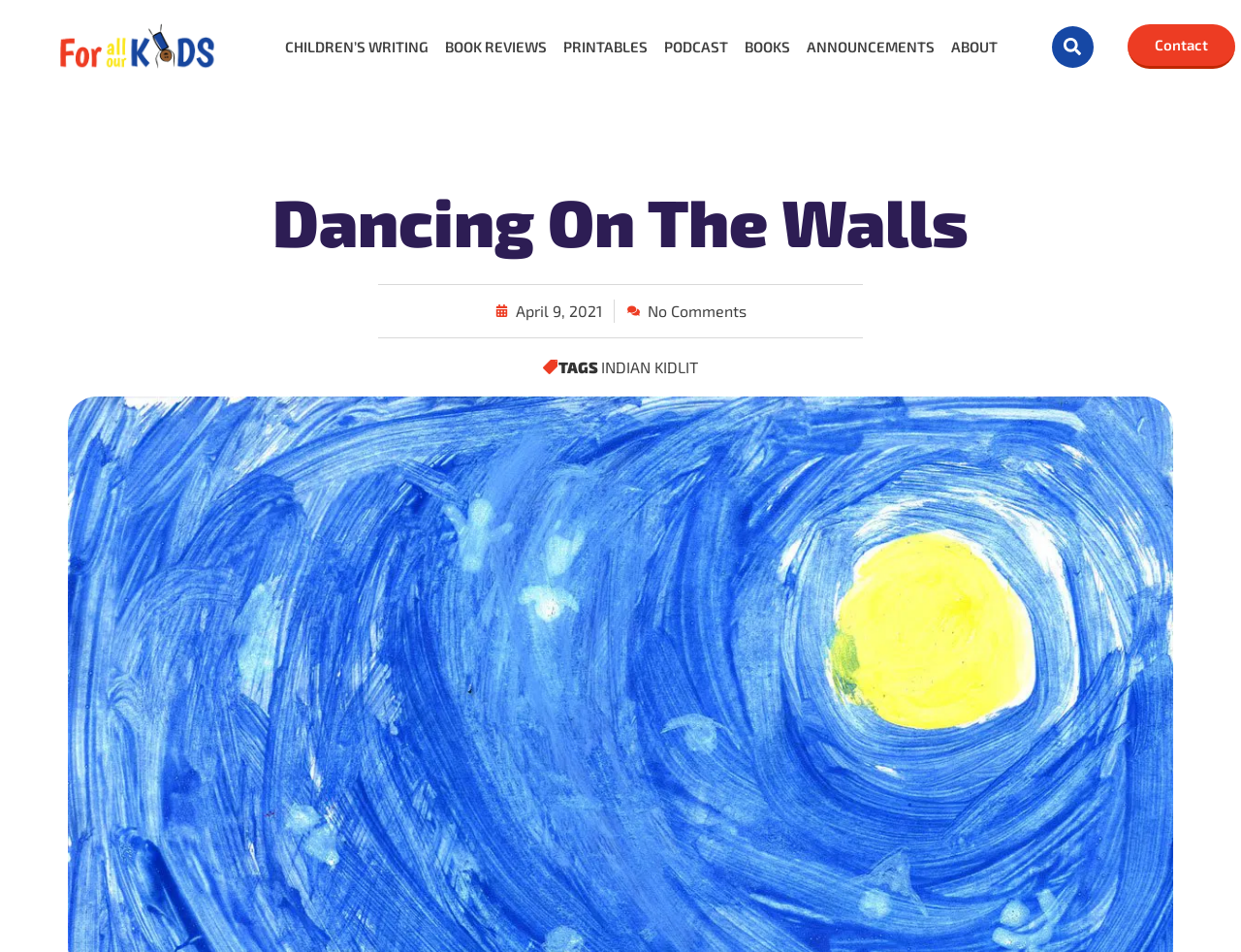Please specify the bounding box coordinates of the clickable region to carry out the following instruction: "visit INDIAN KIDLIT page". The coordinates should be four float numbers between 0 and 1, in the format [left, top, right, bottom].

[0.484, 0.373, 0.562, 0.398]